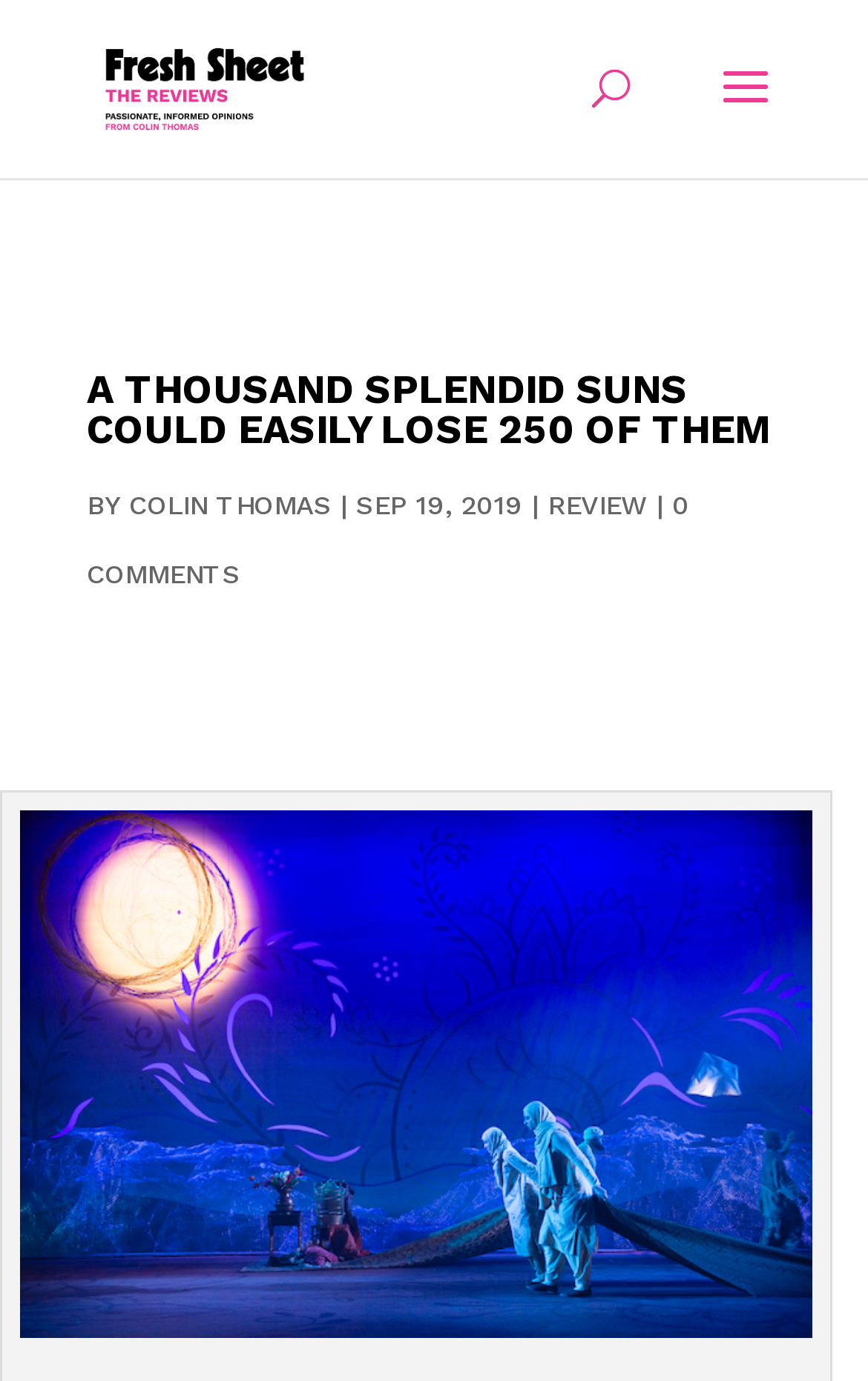Generate a comprehensive caption for the webpage you are viewing.

The webpage appears to be a book review page, specifically for "A Thousand Splendid Suns". At the top, there is a logo for "Fresh Sheet Reviews" accompanied by a link to the website. Below this, there is a search bar that spans almost the entire width of the page.

The main content of the page is a review of the book, with a large heading that reads "A THOUSAND SPLENDID SUNS COULD EASILY LOSE 250 OF THEM". Below this heading, there is a byline that reads "BY COLIN THOMAS" followed by the date "SEP 19, 2019". To the right of the byline, there is a link to the review category.

Further down the page, there is a large image that takes up most of the width, depicting a scene from the book. The image is captioned "The Arts Club is presenting A Thousand Splendid Suns at the Stanley Theatre." At the bottom of the page, there is a link to comments, indicating that there are currently 0 comments on the review.

Overall, the page is focused on presenting a review of the book, with a clear heading, byline, and image that sets the context for the review.